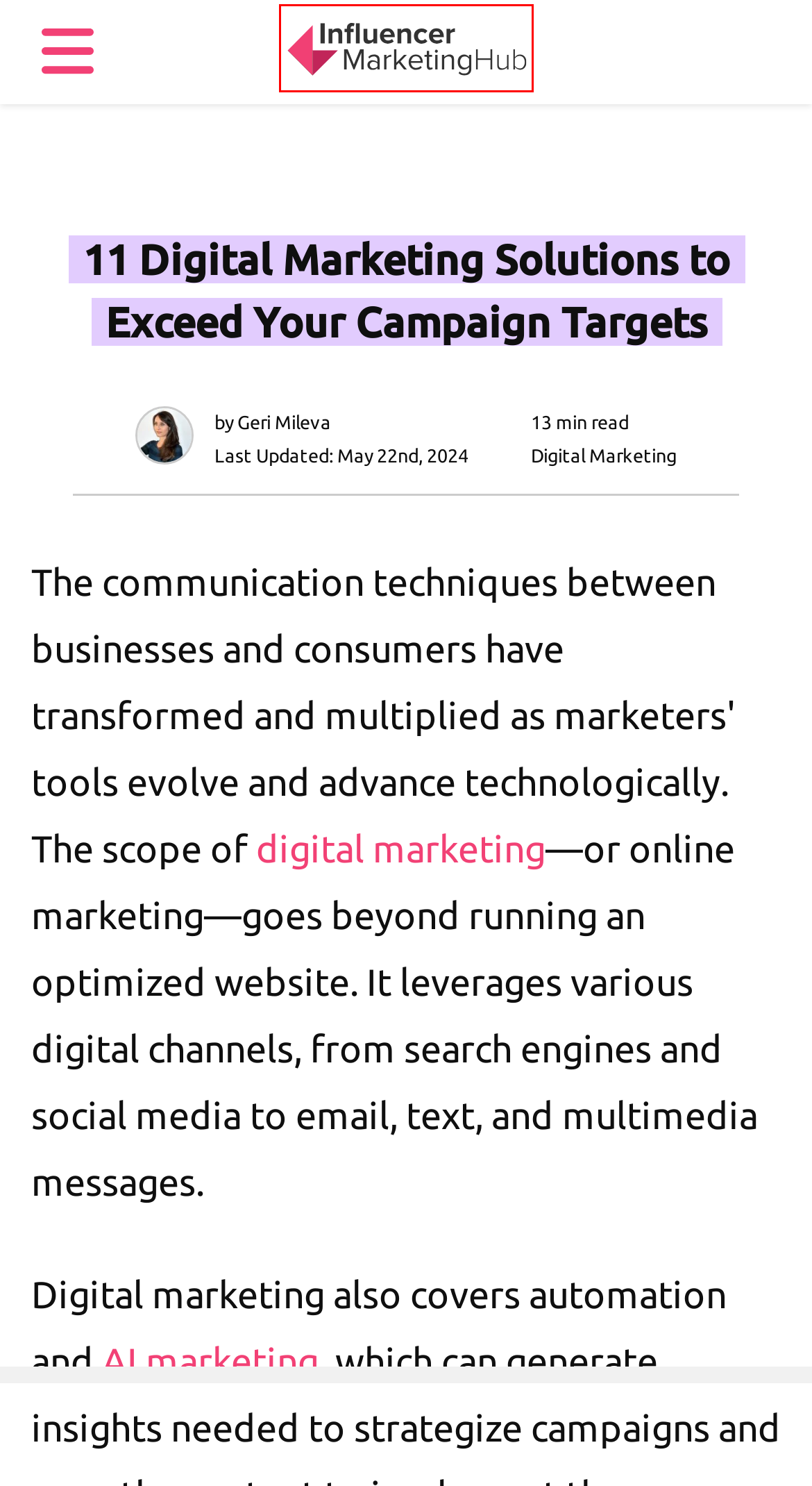You have a screenshot showing a webpage with a red bounding box highlighting an element. Choose the webpage description that best fits the new webpage after clicking the highlighted element. The descriptions are:
A. Geri Mileva - Author at Influencer Marketing Hub
B. 11 Viral Marketing Campaign Examples
C. What is AI Marketing?
D. Influencer Marketing | #1 Platform, Agency & Influencer Resources
E. Top 24 PPC Management Software Solutions for 2024
F. Brand24 Review | Pricing & Features (2023) - Social Media Monitoring Platform
G. Digital Marketing Resources, Insights, Tips, and Strategies for Marketers
H. What Is Digital Marketing?

D